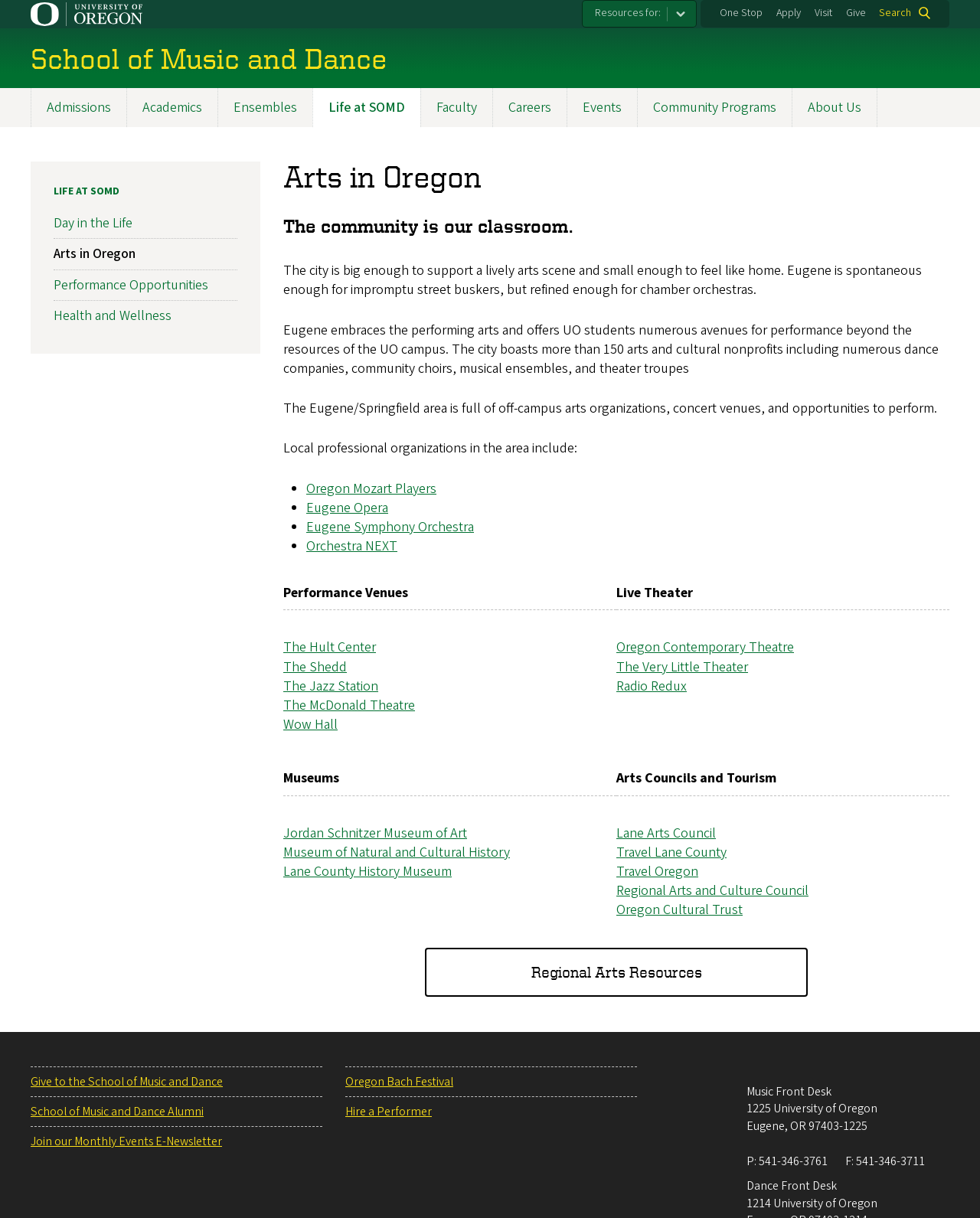Illustrate the webpage with a detailed description.

The webpage is about the School of Music and Dance at the University of Oregon, with a focus on the arts scene in Eugene, Oregon. At the top of the page, there is a navigation menu with links to "One Stop", "Apply", "Visit", and "Give". Below this, there is a heading that reads "School of Music and Dance" and a link to the school's website.

The main content of the page is divided into two sections. The left section has a heading that reads "Arts in Oregon" and features a series of paragraphs and links that describe the arts scene in Eugene, including the city's support for the performing arts, numerous avenues for performance, and local arts organizations. There are also links to specific organizations, such as the Oregon Mozart Players, Eugene Opera, and the Eugene Symphony Orchestra.

The right section has a heading that reads "LIFE AT SOMD" and features links to pages about life as a student at the School of Music and Dance, including "Day in the Life", "Arts in Oregon", "Performance Opportunities", and "Health and Wellness".

At the bottom of the page, there are links to "Give to the School of Music and Dance", "School of Music and Dance Alumni", and "Join our Monthly Events E-Newsletter", as well as a section with contact information for the Music Front Desk.

Throughout the page, there are several images, including a logo for the University of Oregon and icons for the different links and sections. The overall layout is clean and easy to navigate, with clear headings and concise text.